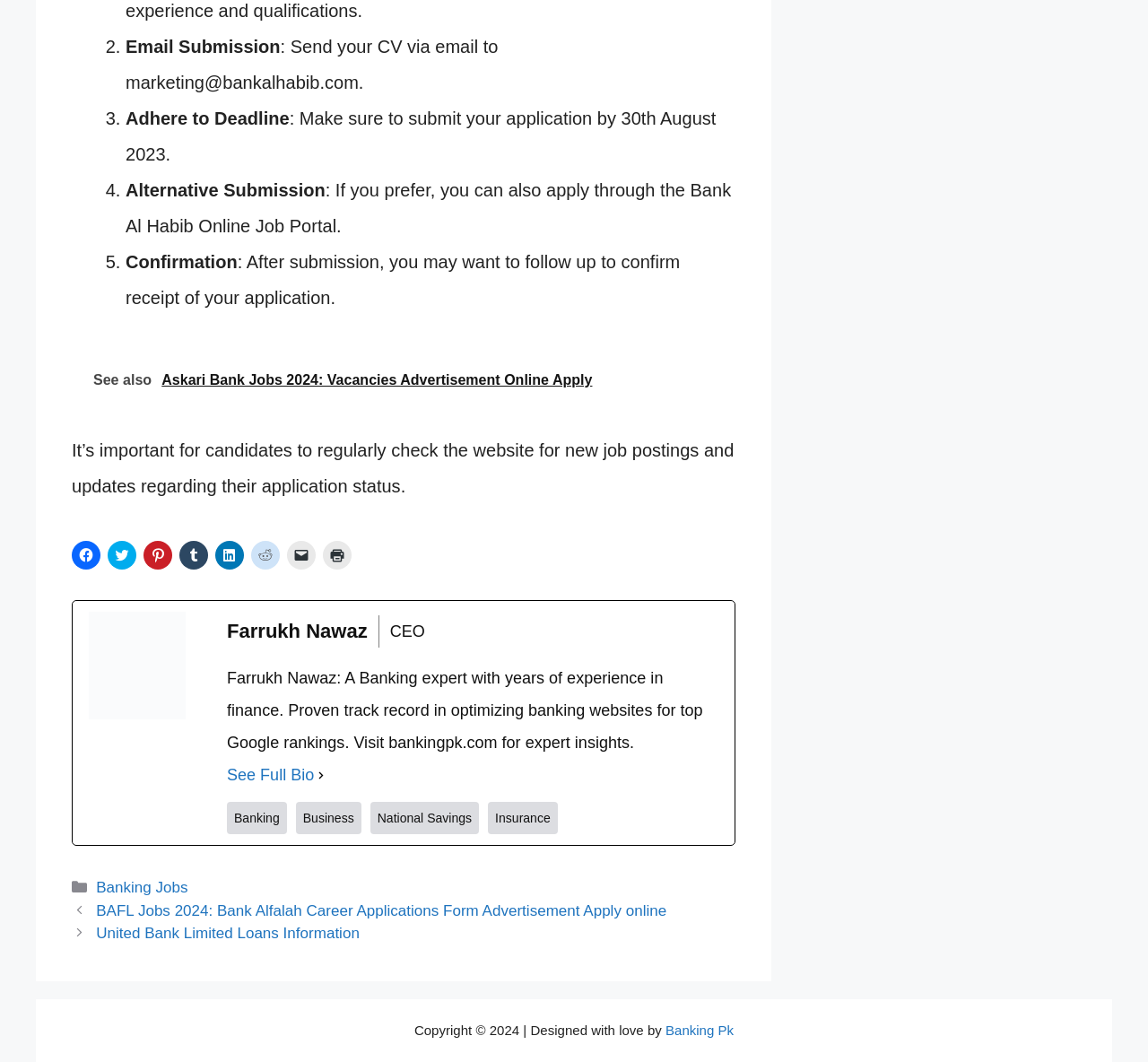Using the element description: "United Bank Limited Loans Information", determine the bounding box coordinates. The coordinates should be in the format [left, top, right, bottom], with values between 0 and 1.

[0.084, 0.871, 0.313, 0.887]